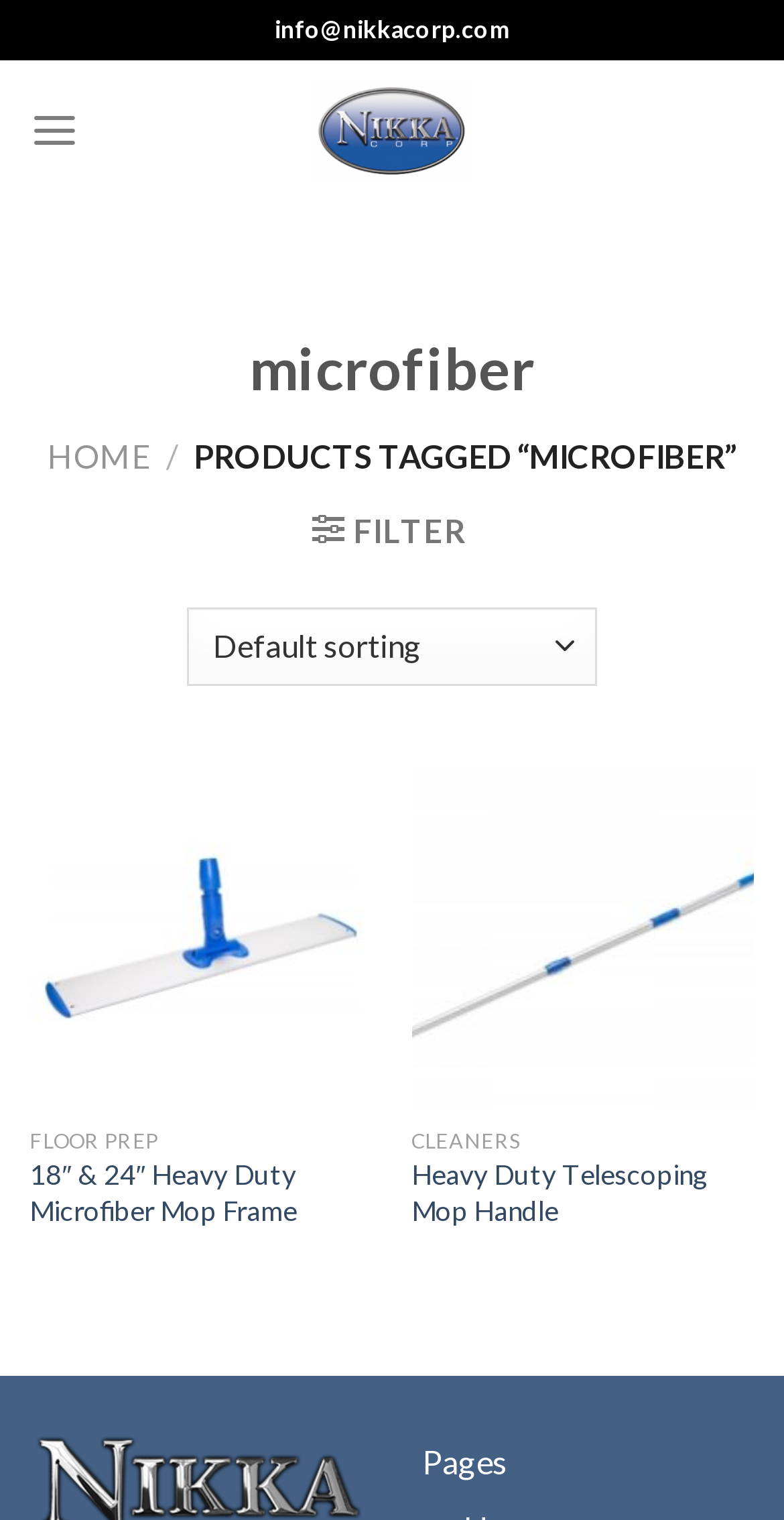Please find the bounding box coordinates (top-left x, top-left y, bottom-right x, bottom-right y) in the screenshot for the UI element described as follows: Heavy Duty Telescoping Mop Handle

[0.525, 0.763, 0.962, 0.81]